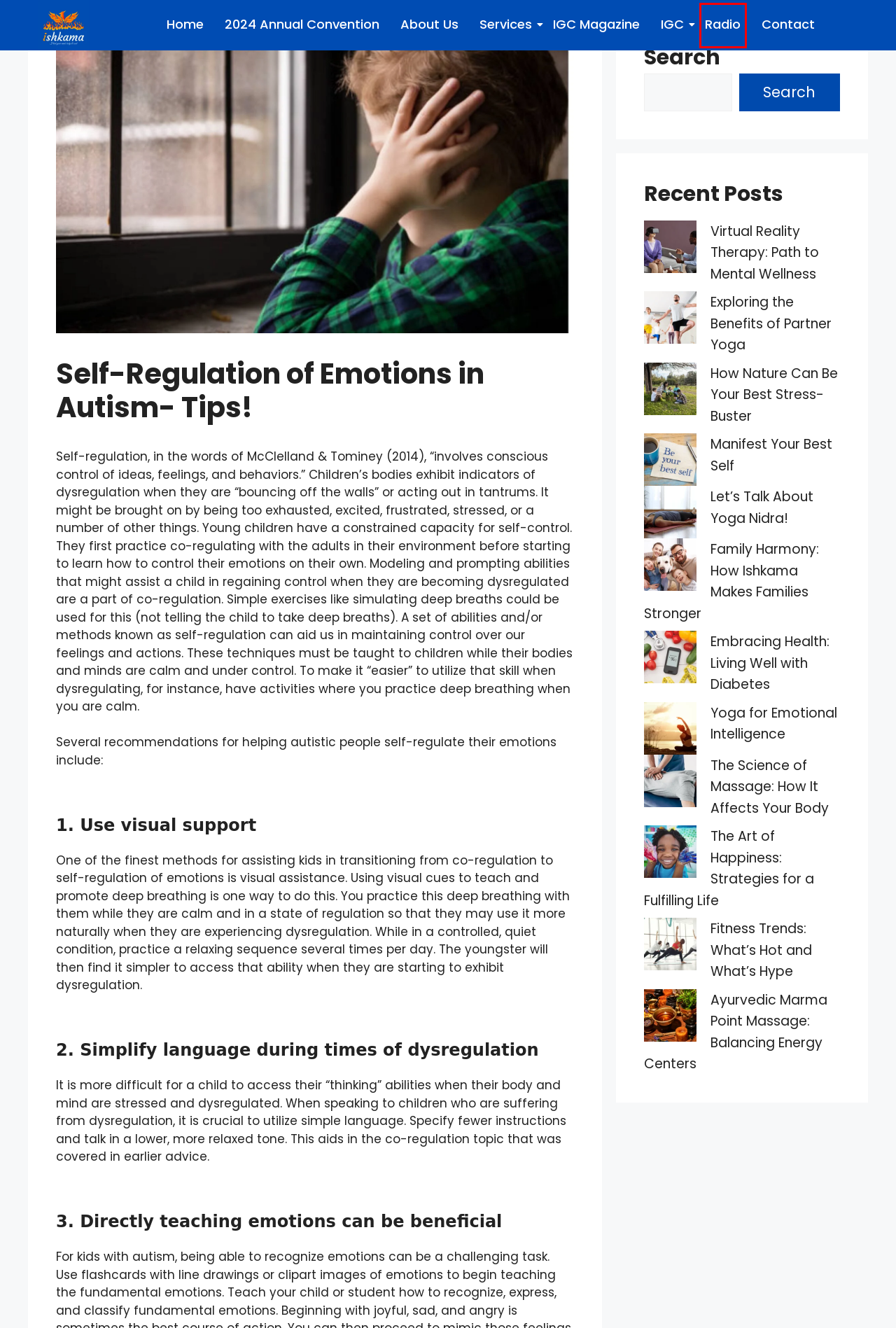You are given a screenshot of a webpage within which there is a red rectangle bounding box. Please choose the best webpage description that matches the new webpage after clicking the selected element in the bounding box. Here are the options:
A. Exploring the Benefits of Partner Yoga – Ishkama Ltd
B. Radio – Ishkama Ltd
C. Contact – Ishkama Ltd
D. The Art of Happiness: Strategies for a Fulfilling Life – Ishkama Ltd
E. Embracing Health: Living Well with Diabetes – Ishkama Ltd
F. IGC 2024 Annual Global Business Convention – Ishkama Ltd
G. Manifest Your Best Self – Ishkama Ltd
H. The Science of Massage: How It Affects Your Body – Ishkama Ltd

B